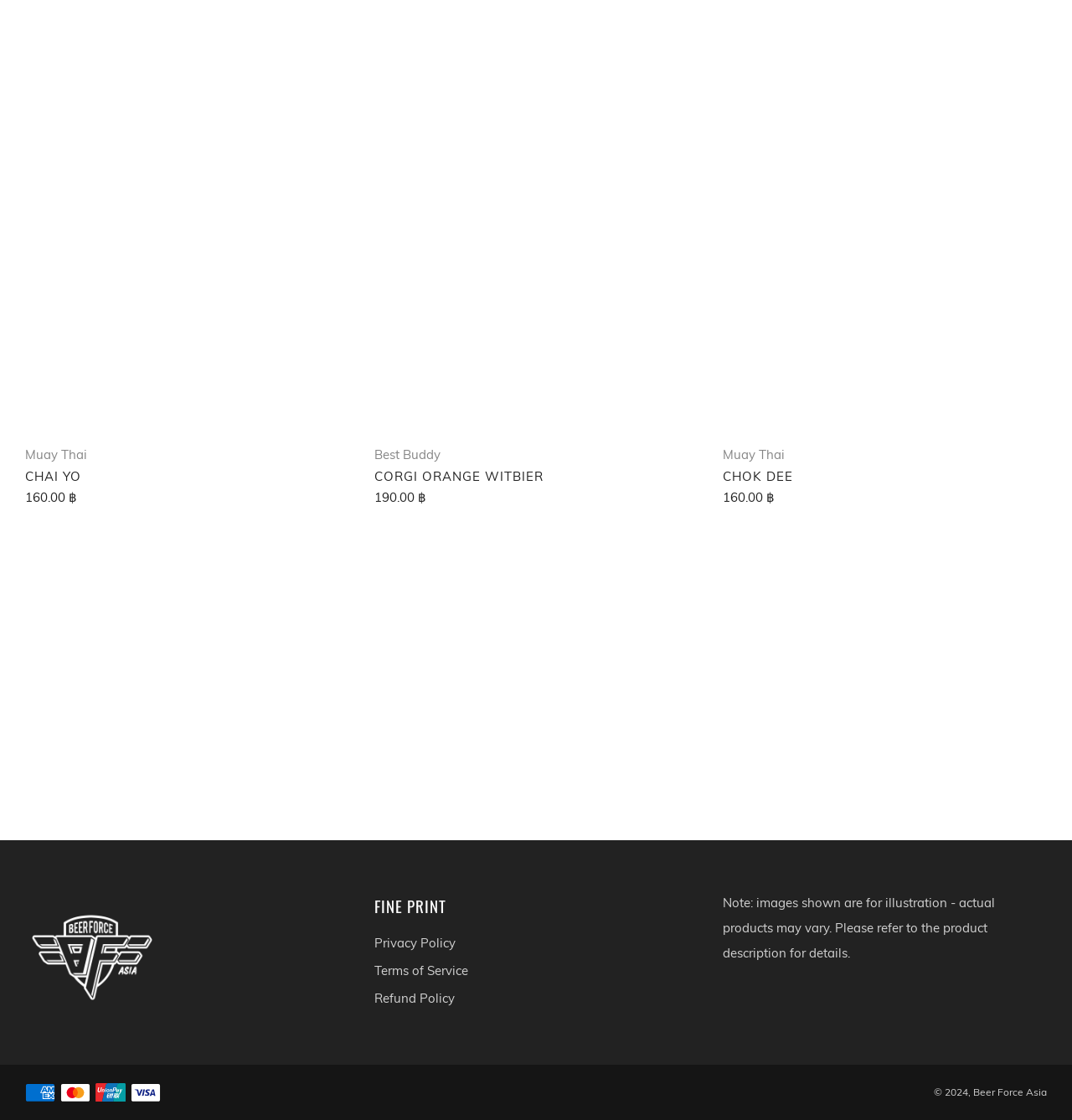Using the information in the image, give a detailed answer to the following question: What is the purpose of the textbox?

I found a textbox with a label 'Email' and a static text 'Email' above it, which suggests that the purpose of the textbox is to input an email address.